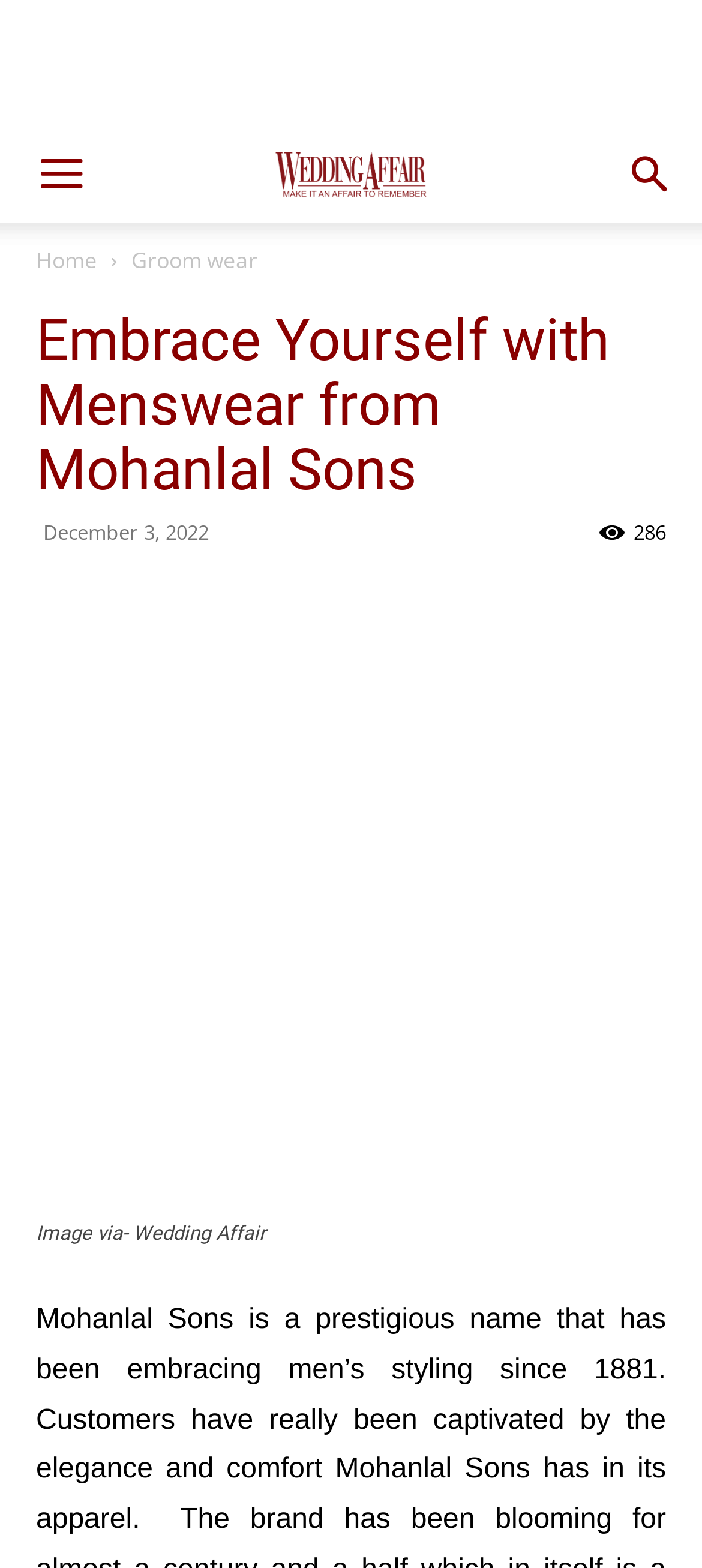Please answer the following question as detailed as possible based on the image: 
How many columns are there in the layout table?

There is only one column in the layout table, which contains the insertion element with an iframe for the advertisement.